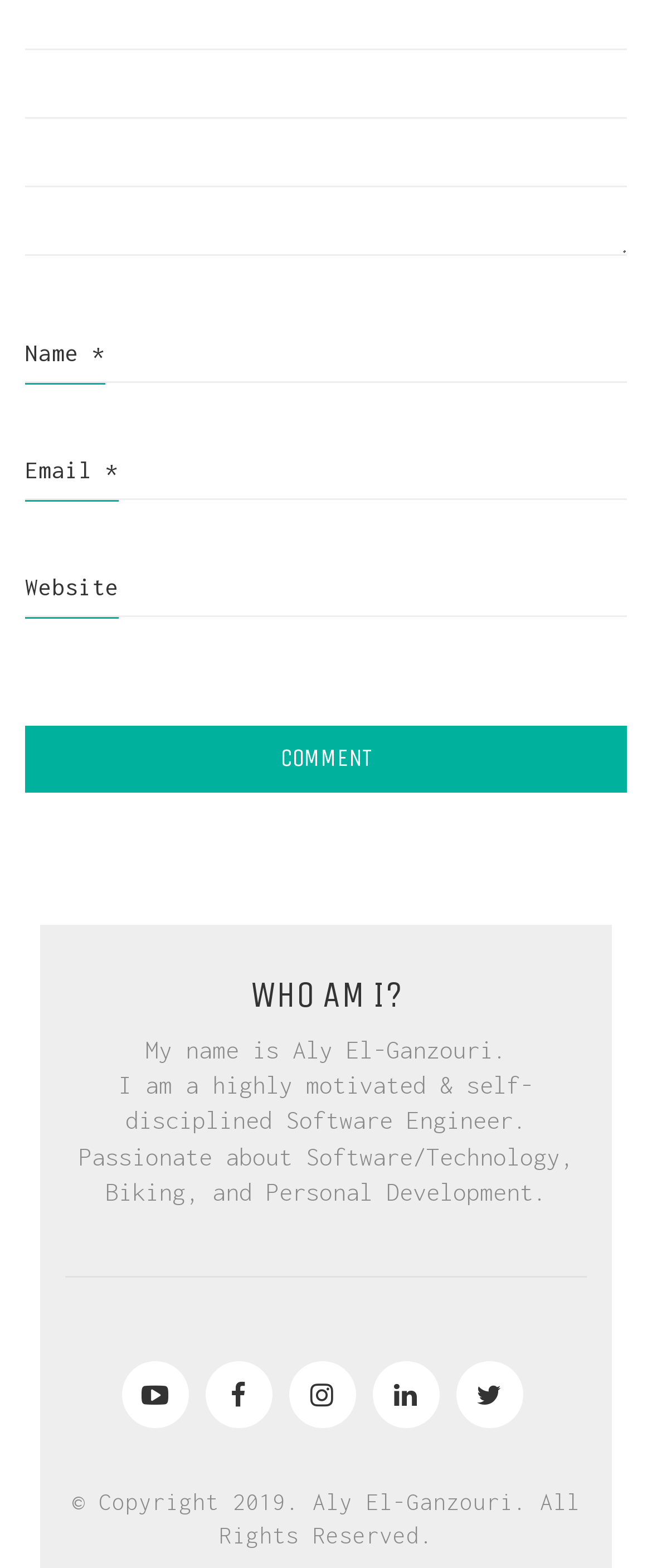Locate the bounding box coordinates of the clickable element to fulfill the following instruction: "Click the comment button". Provide the coordinates as four float numbers between 0 and 1 in the format [left, top, right, bottom].

[0.038, 0.463, 0.962, 0.505]